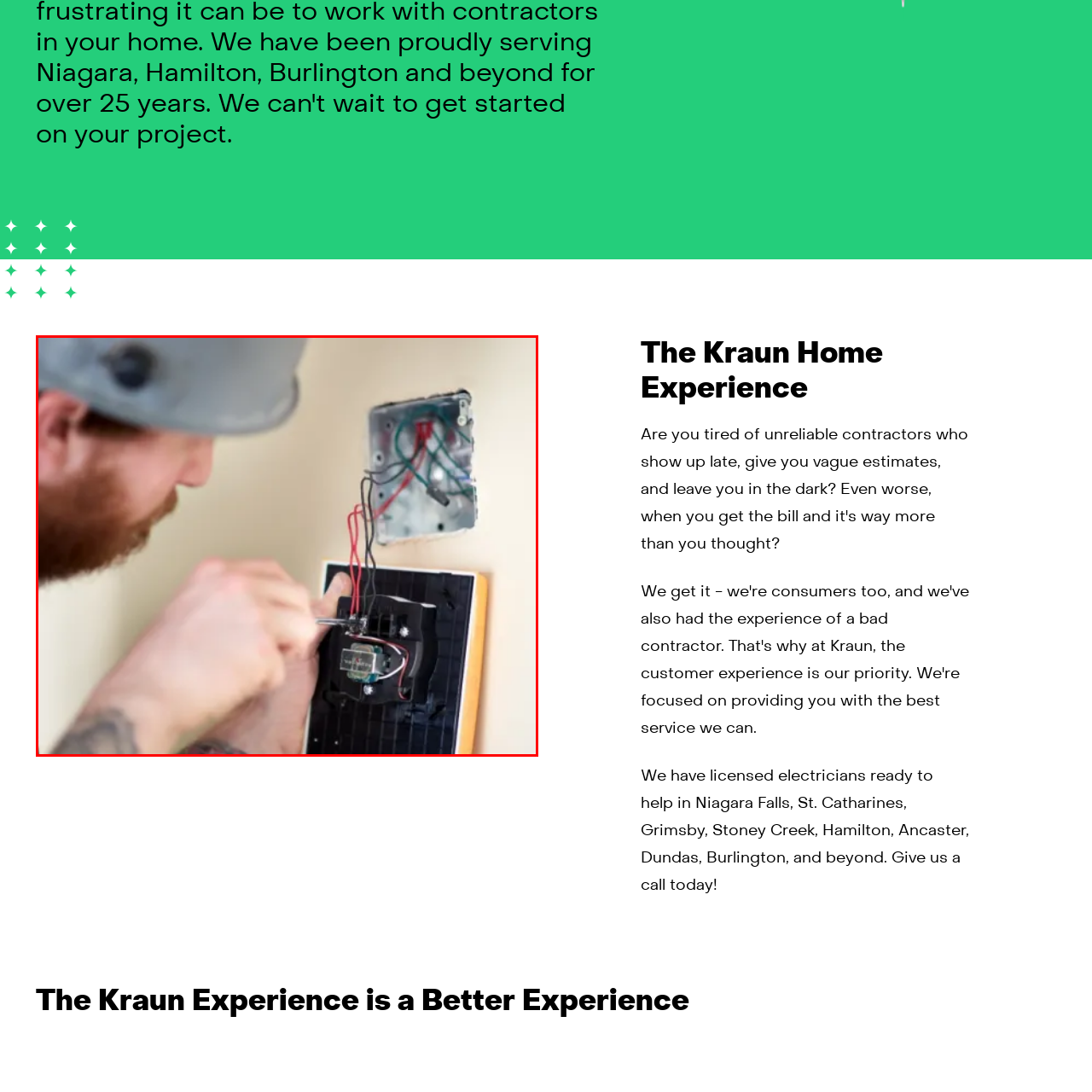What is housed in the electrical box?
Pay attention to the section of the image highlighted by the red bounding box and provide a comprehensive answer to the question.

The electrical box, positioned next to the black wall plate, houses various colored wires, indicating active electrical work, and the electrician's task is to connect these wires safely and efficiently.